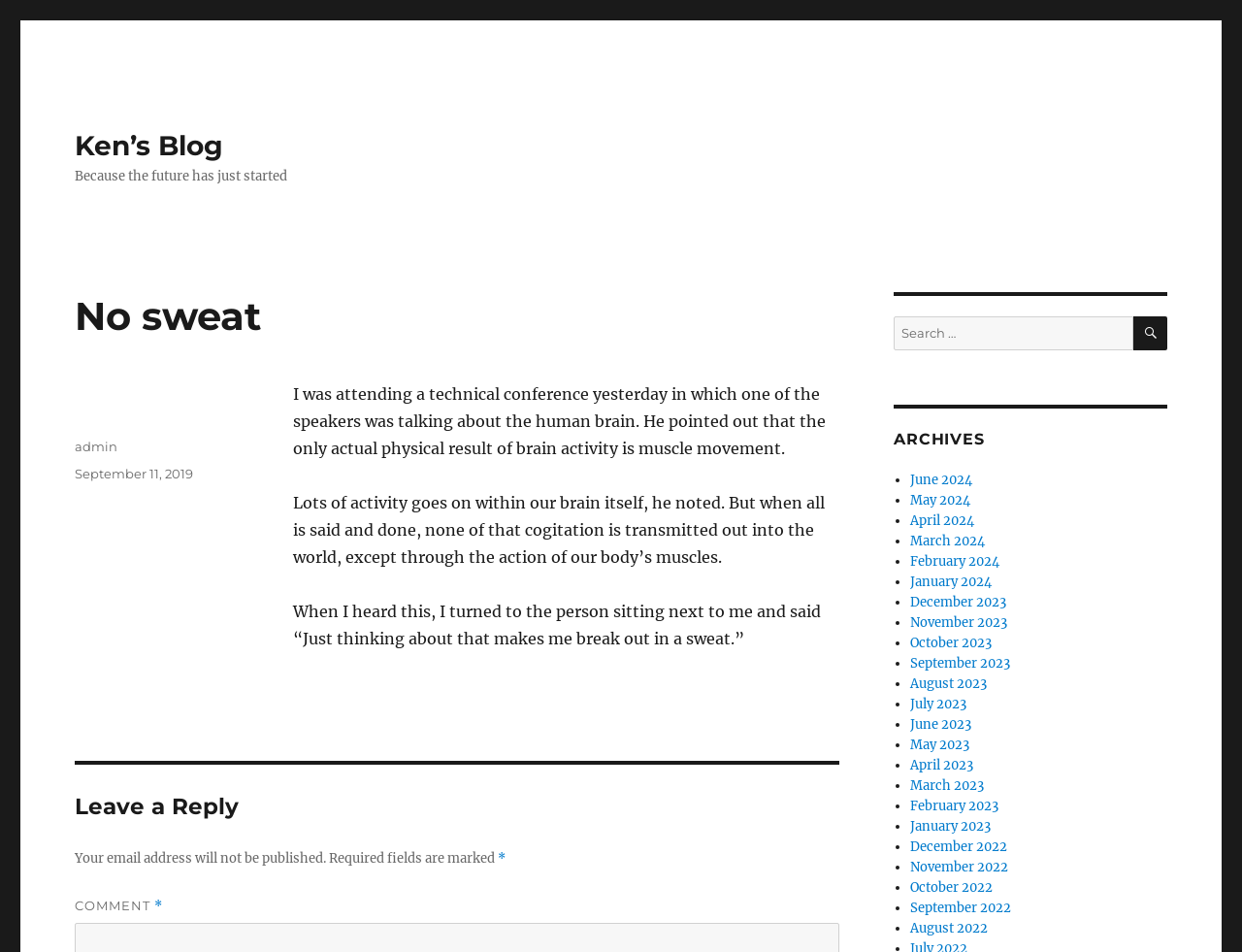Describe all visible elements and their arrangement on the webpage.

The webpage is a blog titled "No sweat – Ken's Blog". At the top, there is a link to the blog's homepage and a static text that reads "Because the future has just started". Below this, there is an article with a heading "No sweat" followed by a series of paragraphs discussing the human brain and its physical effects on the body. 

To the right of the article, there is a search bar with a button labeled "SEARCH" and a heading "ARCHIVES" above a list of links to monthly archives, ranging from June 2024 to August 2022, each preceded by a bullet point.

At the bottom of the article, there is a footer section with a link to the author's profile, the date "September 11, 2019", and a section for leaving a reply, which includes fields for email address and comment, along with a note that the email address will not be published.